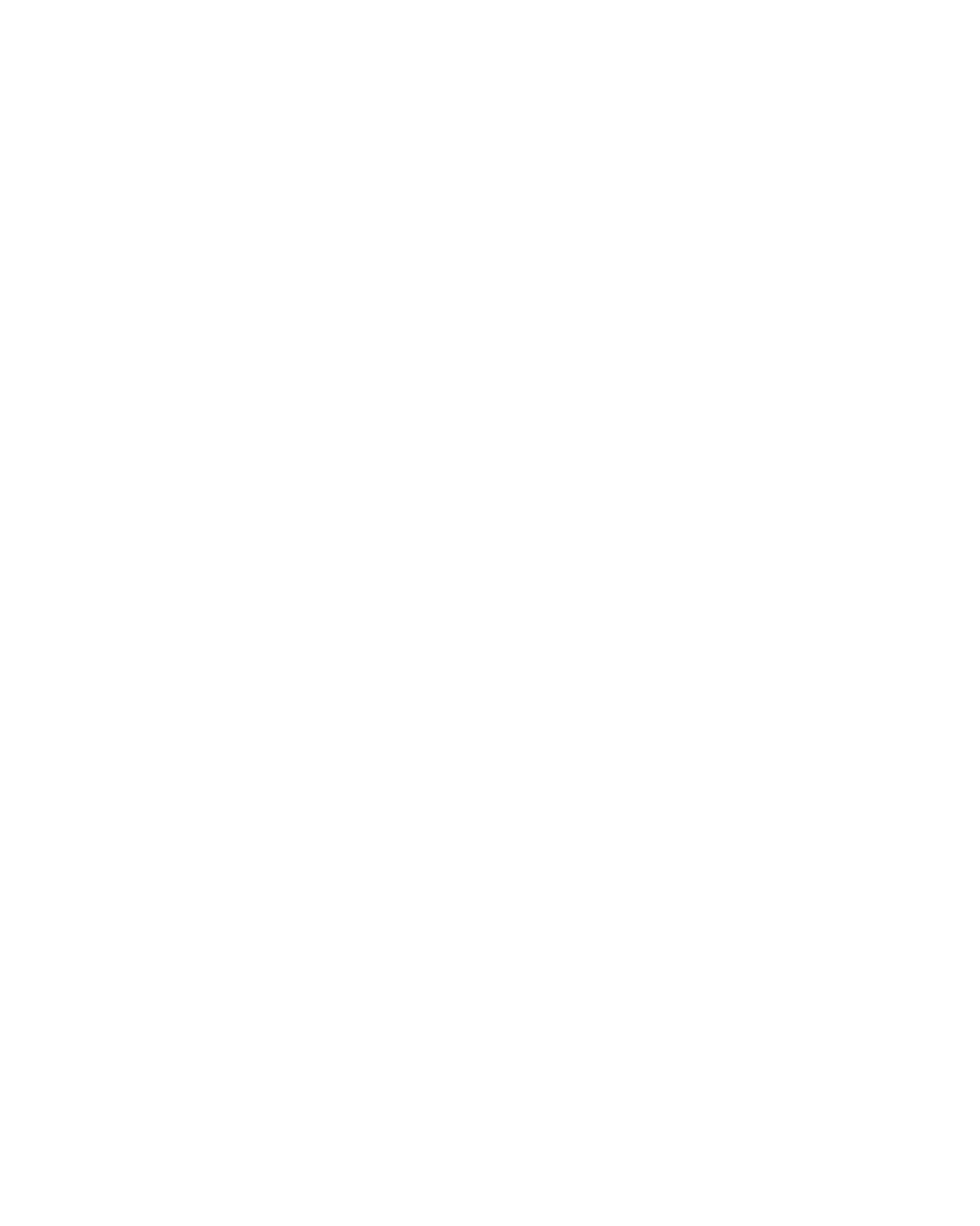Please specify the bounding box coordinates for the clickable region that will help you carry out the instruction: "View Sitemap".

[0.062, 0.473, 0.238, 0.522]